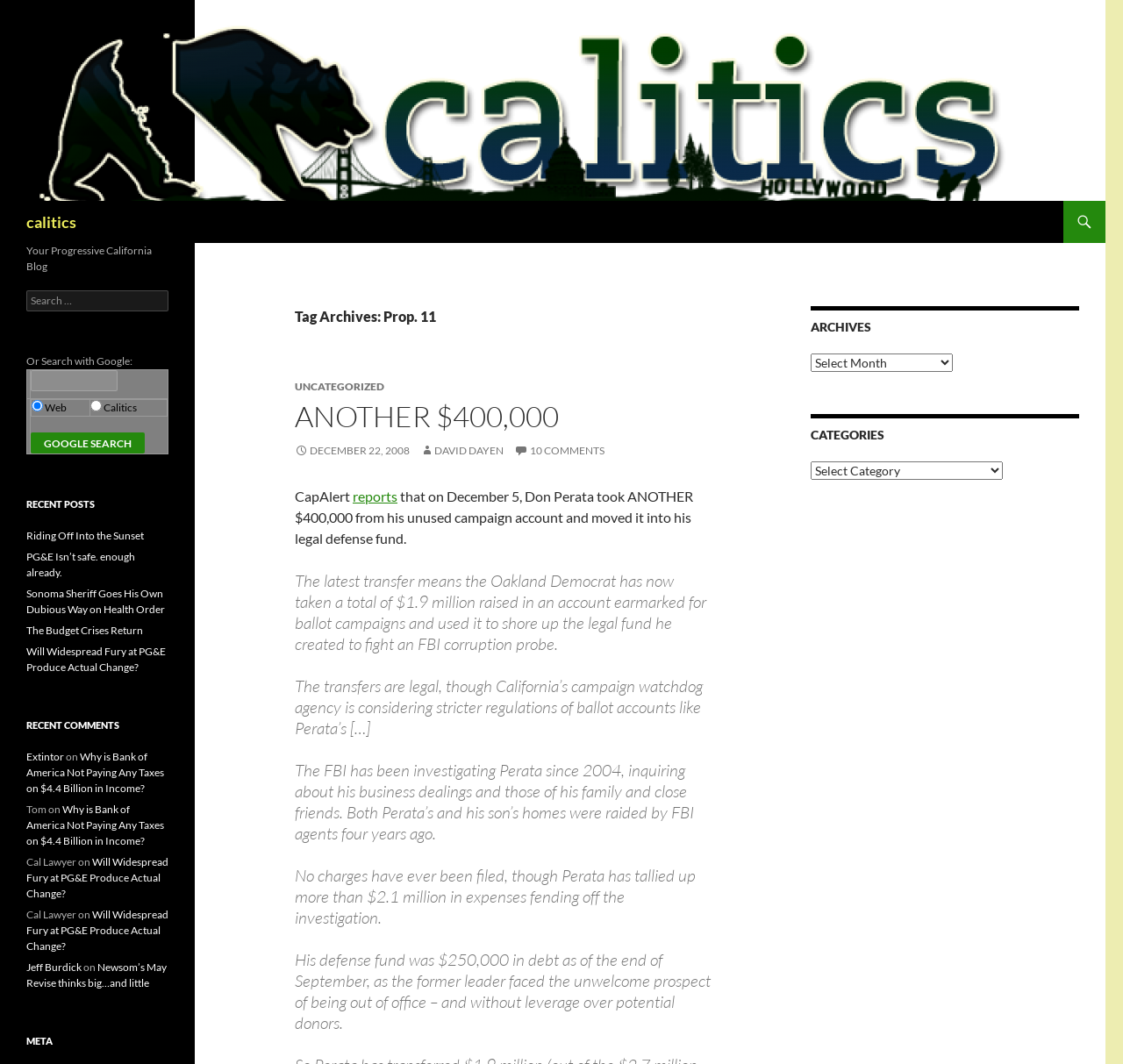Answer in one word or a short phrase: 
What is the category of the post 'ANOTHER $400,000'?

UNCATEGORIZED